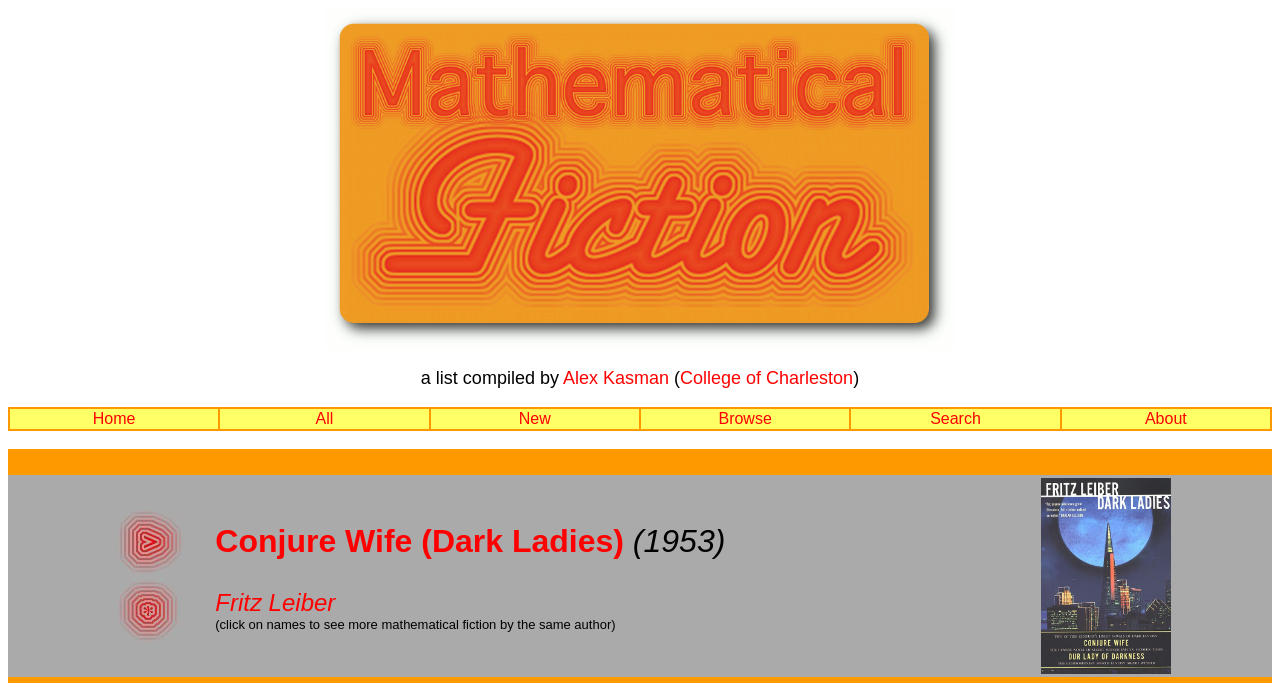Provide a brief response in the form of a single word or phrase:
What are the navigation options on the top of the webpage?

Home, All, New, Browse, Search, About